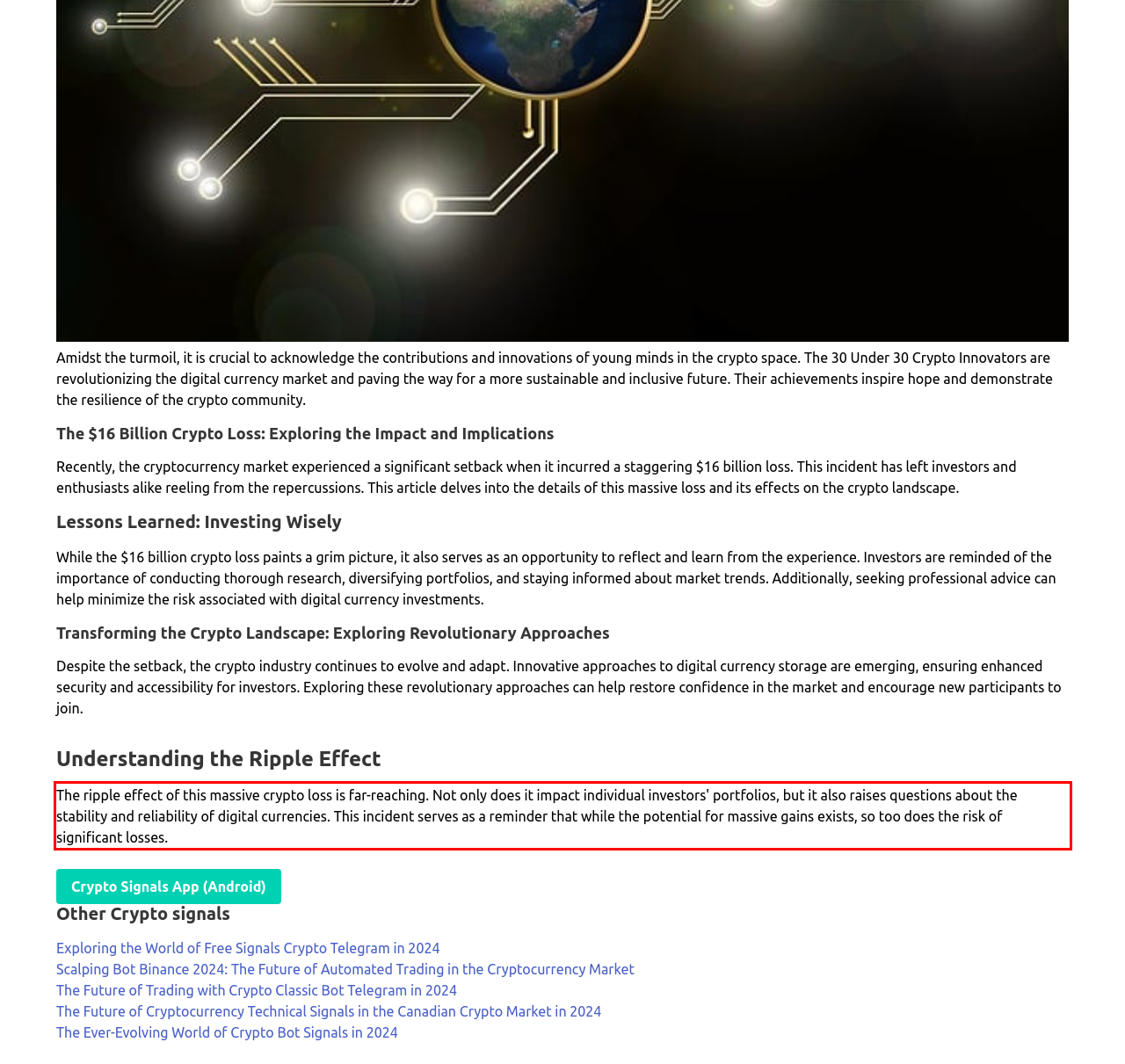Please extract the text content within the red bounding box on the webpage screenshot using OCR.

The ripple effect of this massive crypto loss is far-reaching. Not only does it impact individual investors' portfolios, but it also raises questions about the stability and reliability of digital currencies. This incident serves as a reminder that while the potential for massive gains exists, so too does the risk of significant losses.